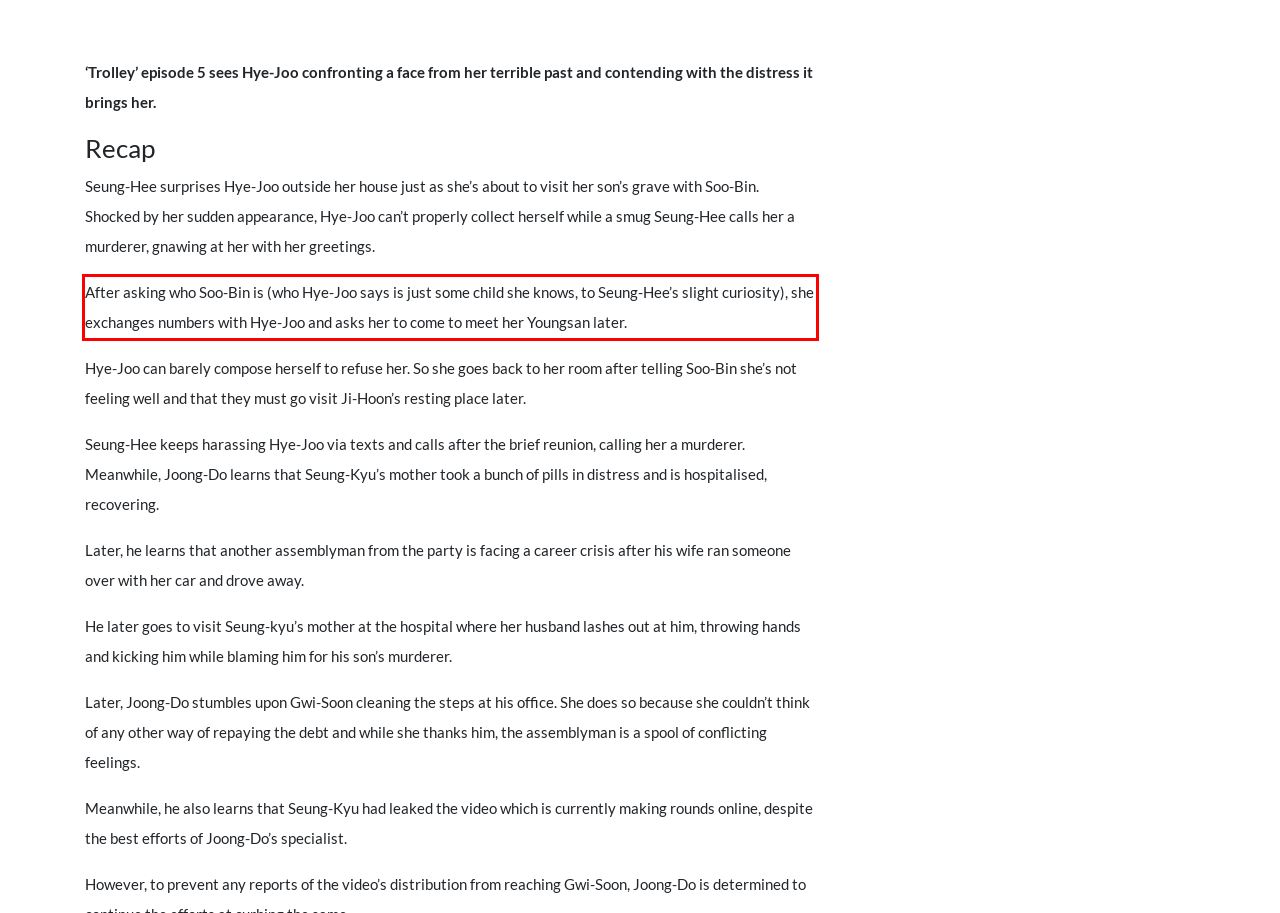Please take the screenshot of the webpage, find the red bounding box, and generate the text content that is within this red bounding box.

After asking who Soo-Bin is (who Hye-Joo says is just some child she knows, to Seung-Hee’s slight curiosity), she exchanges numbers with Hye-Joo and asks her to come to meet her Youngsan later.